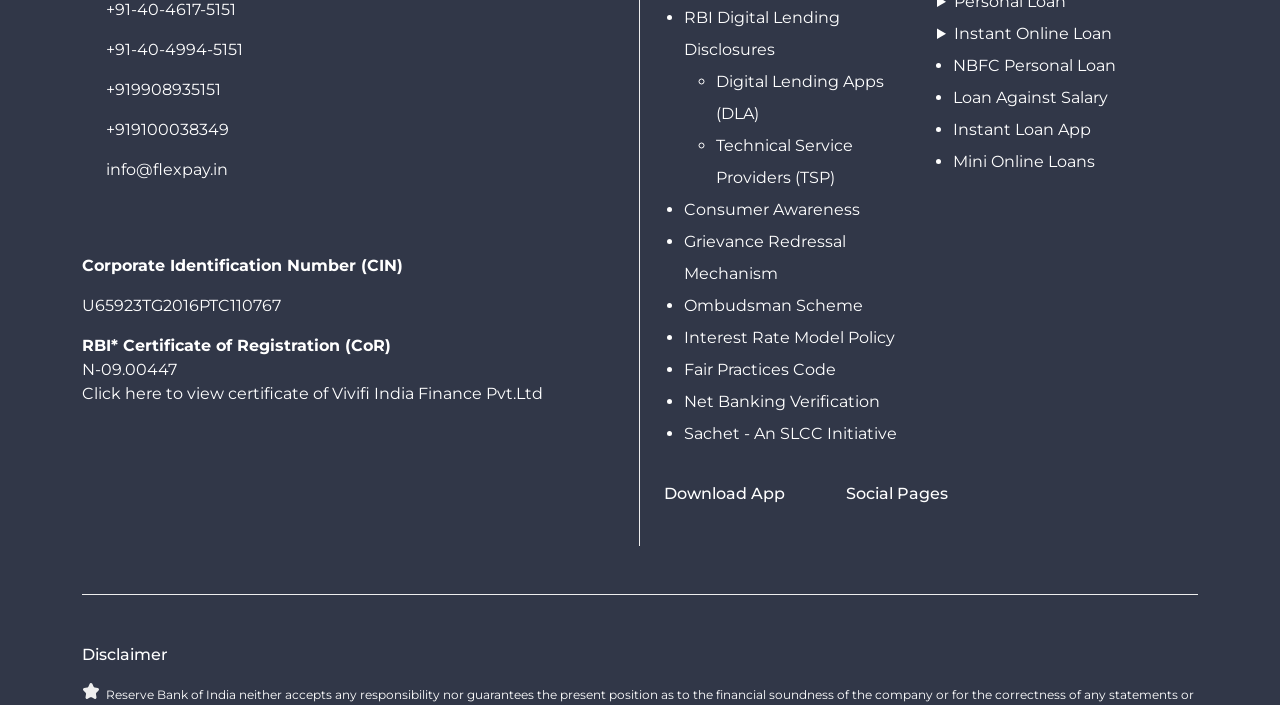Provide the bounding box coordinates of the section that needs to be clicked to accomplish the following instruction: "Download FlexPay App From PlayStore."

[0.519, 0.743, 0.541, 0.77]